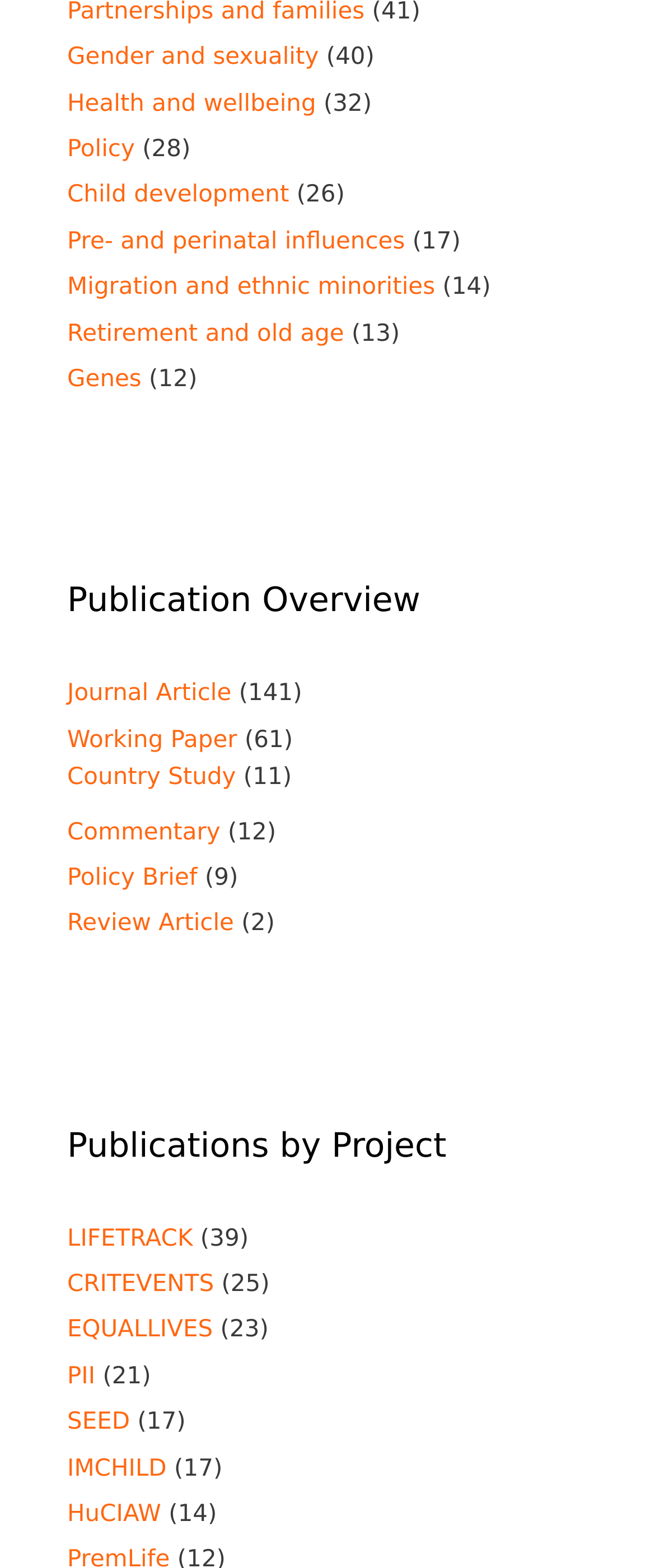Determine the bounding box coordinates of the clickable area required to perform the following instruction: "View 'Publication Overview'". The coordinates should be represented as four float numbers between 0 and 1: [left, top, right, bottom].

[0.103, 0.367, 0.897, 0.399]